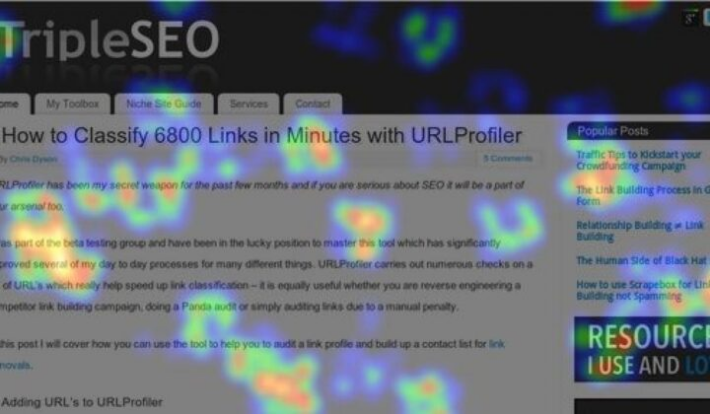Based on the image, please elaborate on the answer to the following question:
What is the ultimate goal of using the heatmap?

The heatmap serves as a powerful tool for understanding visitor behavior, ultimately aiding in effective landing page optimization strategies. By identifying areas of high user interaction, webmasters can optimize the layout and design to improve conversion rates.